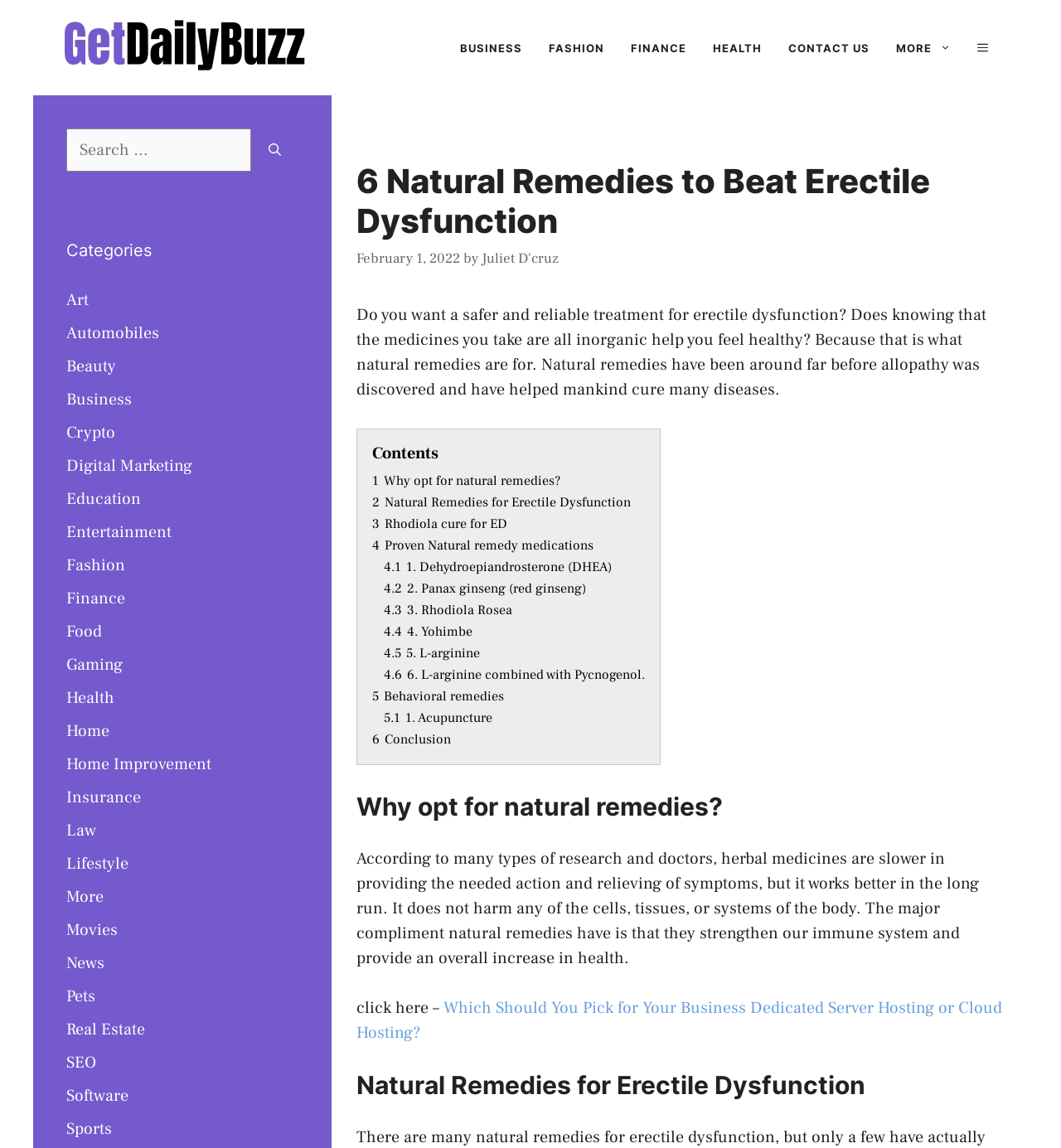Provide the bounding box coordinates of the UI element that matches the description: "4 Proven Natural remedy medications".

[0.351, 0.468, 0.559, 0.482]